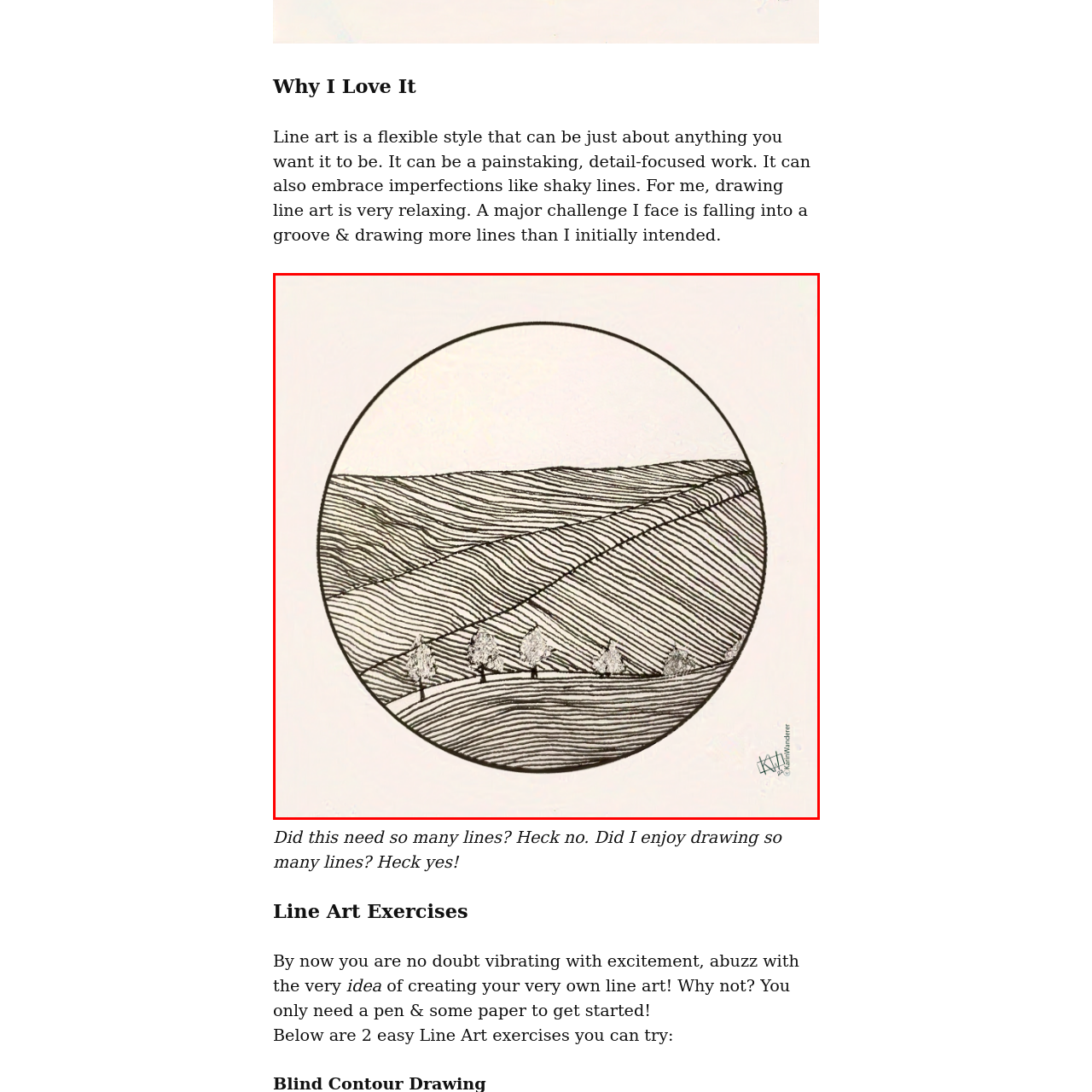Explain in detail what is happening in the image that is surrounded by the red box.

This intricate ink line drawing beautifully captures a serene landscape, showcasing a road bordered by gracefully swaying trees. The horizon undulates with rolling hills, meticulously detailed with flowing, rhythmic lines that convey a sense of tranquility. The composition is enclosed within a circular frame, creating a sense of focus and harmony. The artwork exemplifies the versatility of line art, allowing for both precision and expressive imperfection, evoking a relaxing ambiance that invites the viewer to appreciate the artistry of simplicity.